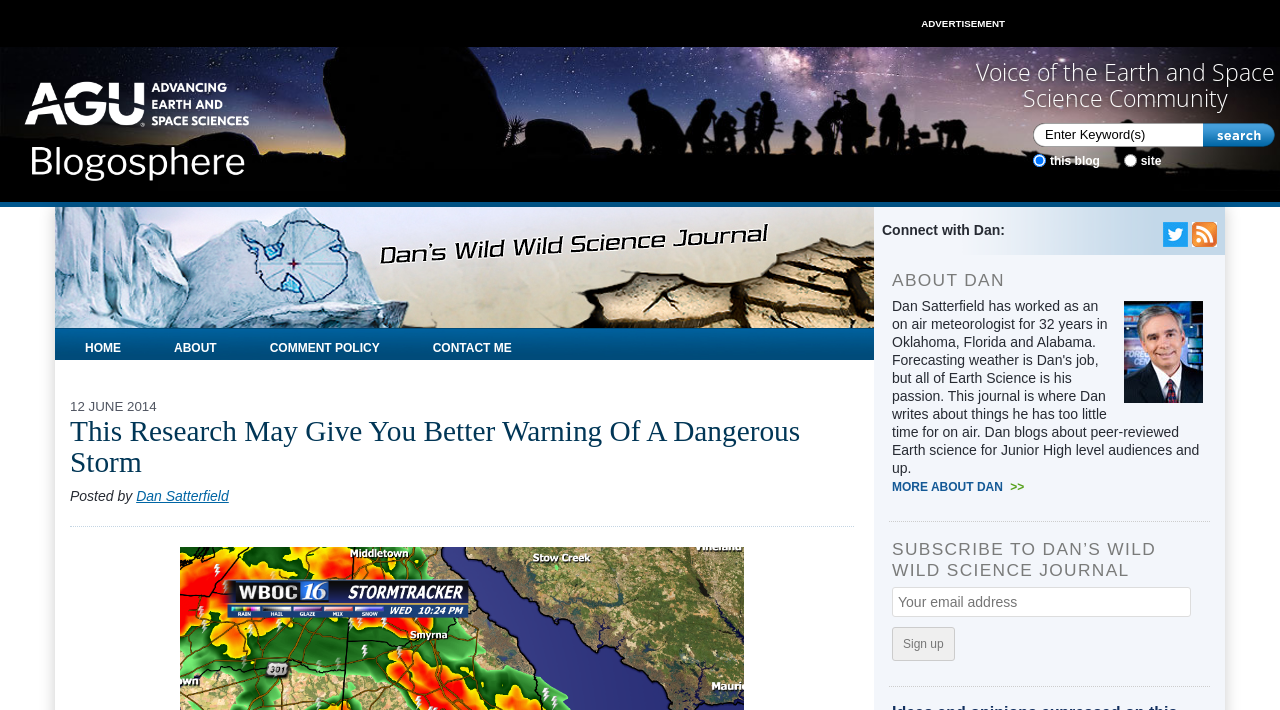Find the bounding box coordinates of the clickable element required to execute the following instruction: "Subscribe to Dan's Wild Wild Science Journal". Provide the coordinates as four float numbers between 0 and 1, i.e., [left, top, right, bottom].

[0.697, 0.883, 0.746, 0.931]